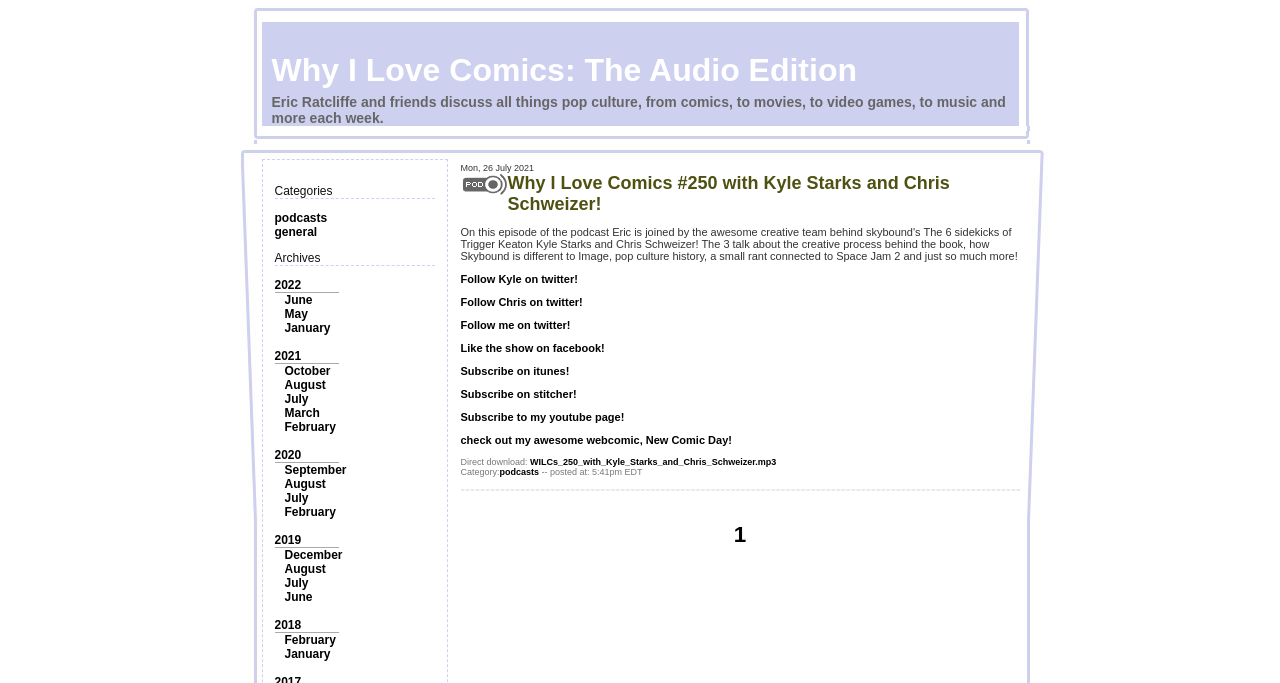Please identify the bounding box coordinates of the element I need to click to follow this instruction: "Go to page 1".

[0.568, 0.764, 0.588, 0.801]